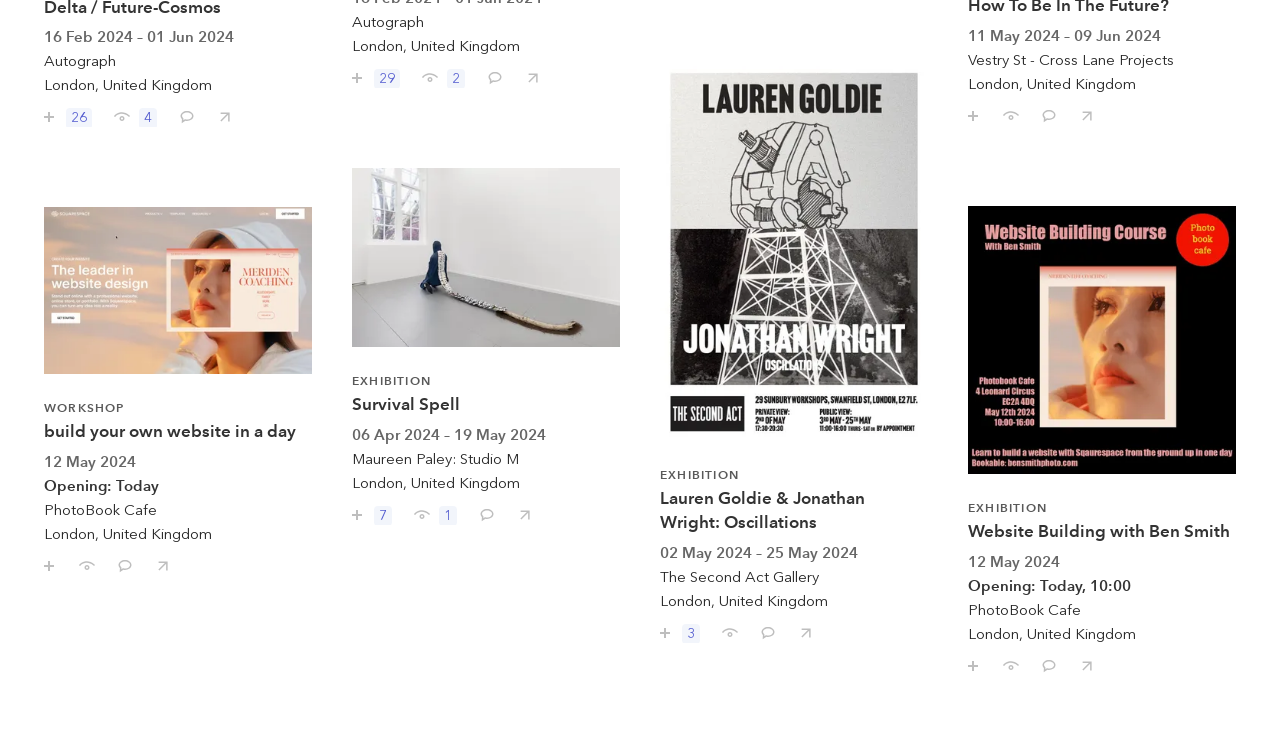Locate the bounding box coordinates of the segment that needs to be clicked to meet this instruction: "Comment on build your own website in a day".

[0.082, 0.725, 0.104, 0.765]